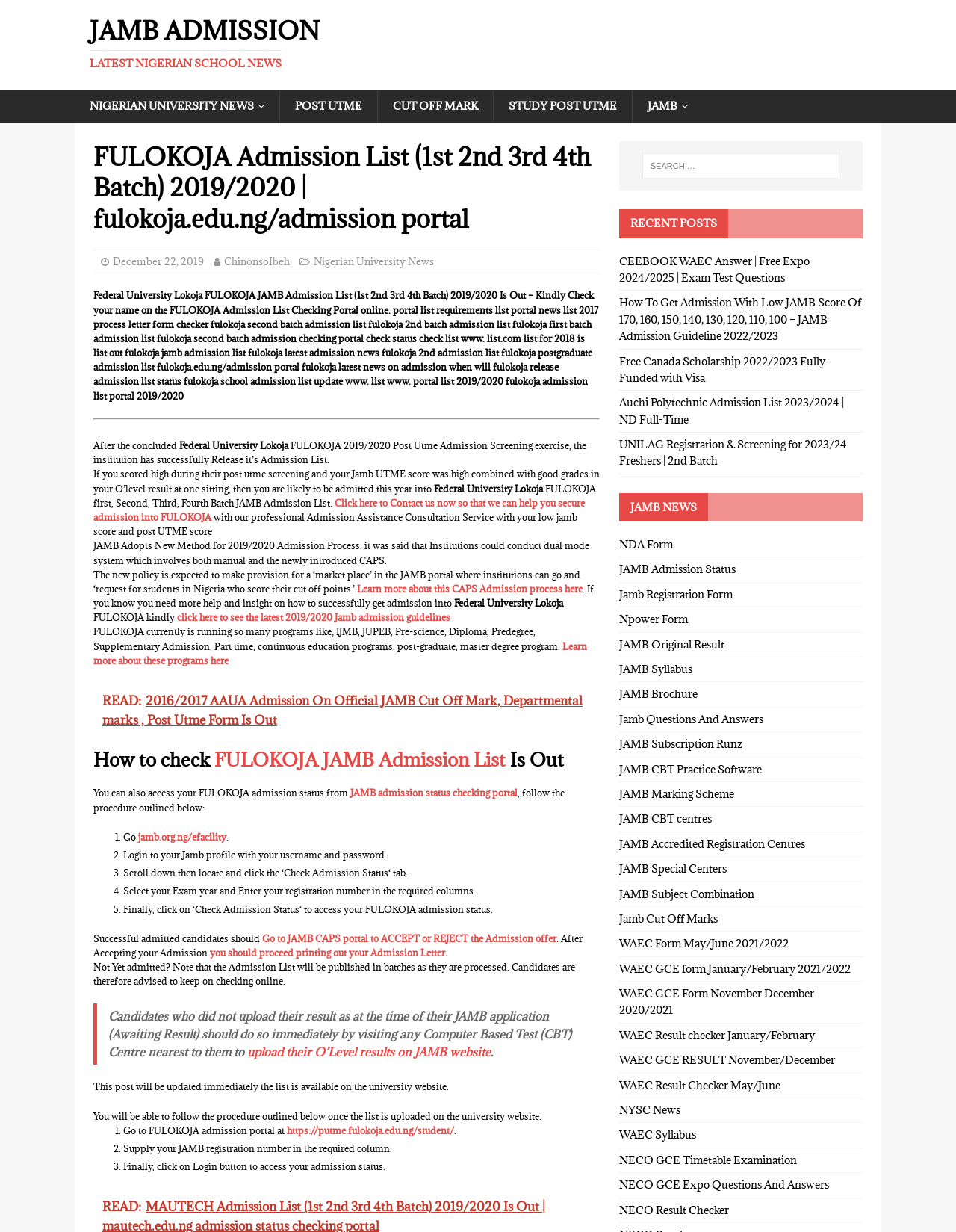Please indicate the bounding box coordinates of the element's region to be clicked to achieve the instruction: "Read the full article". Provide the coordinates as four float numbers between 0 and 1, i.e., [left, top, right, bottom].

None